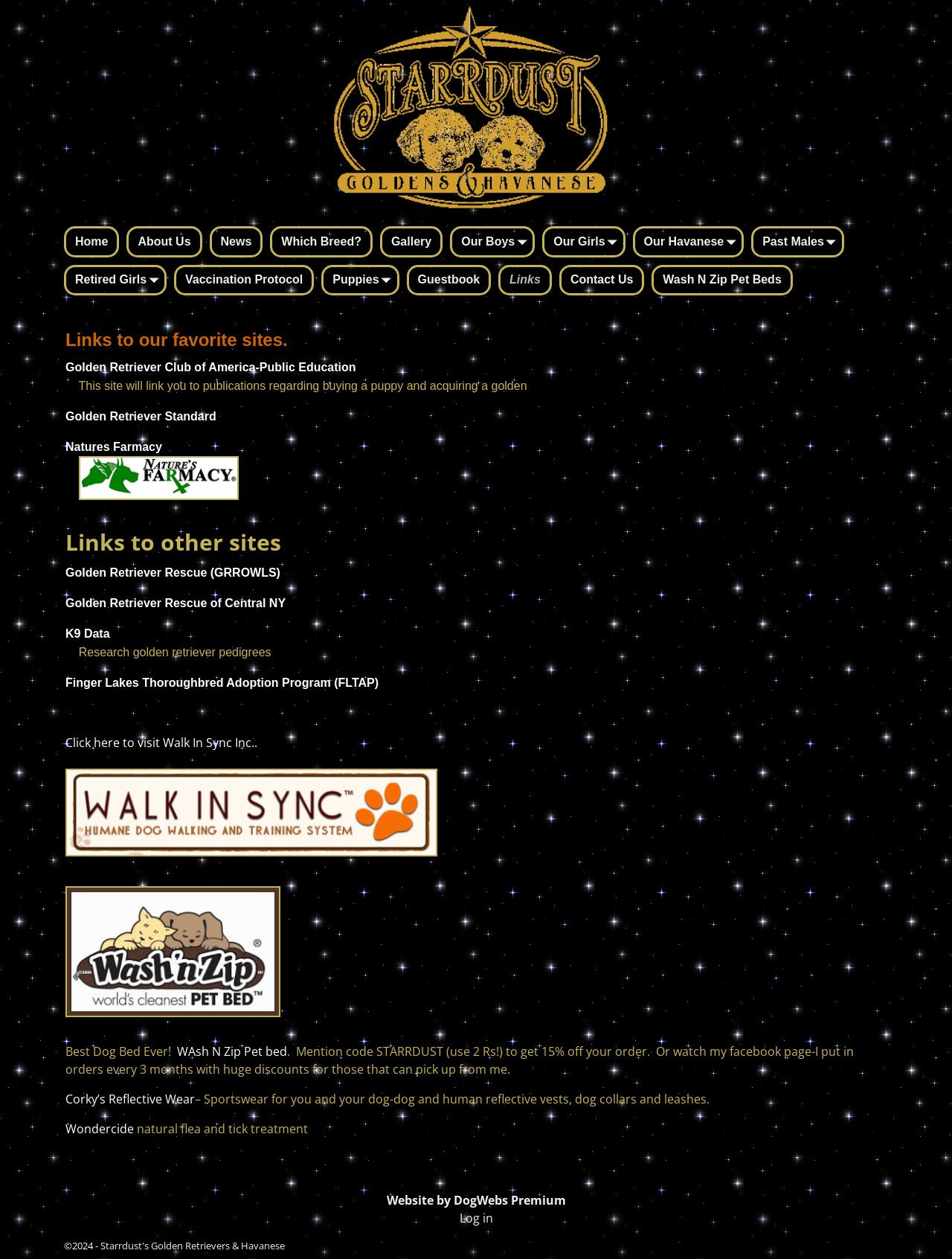Pinpoint the bounding box coordinates of the clickable element to carry out the following instruction: "Explore Our Boys."

[0.473, 0.18, 0.562, 0.204]